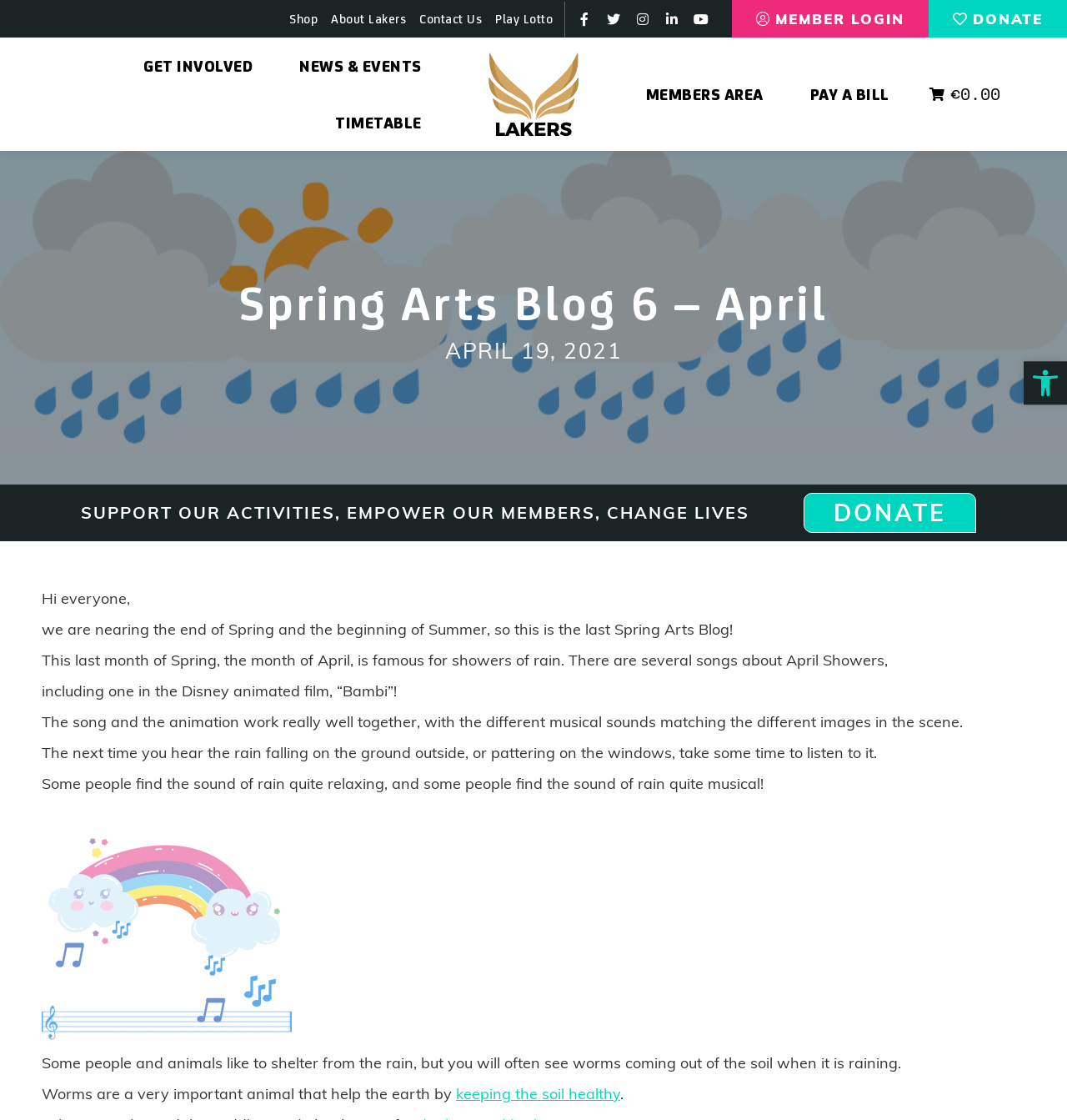What is the headline of the webpage?

Spring Arts Blog 6 – April